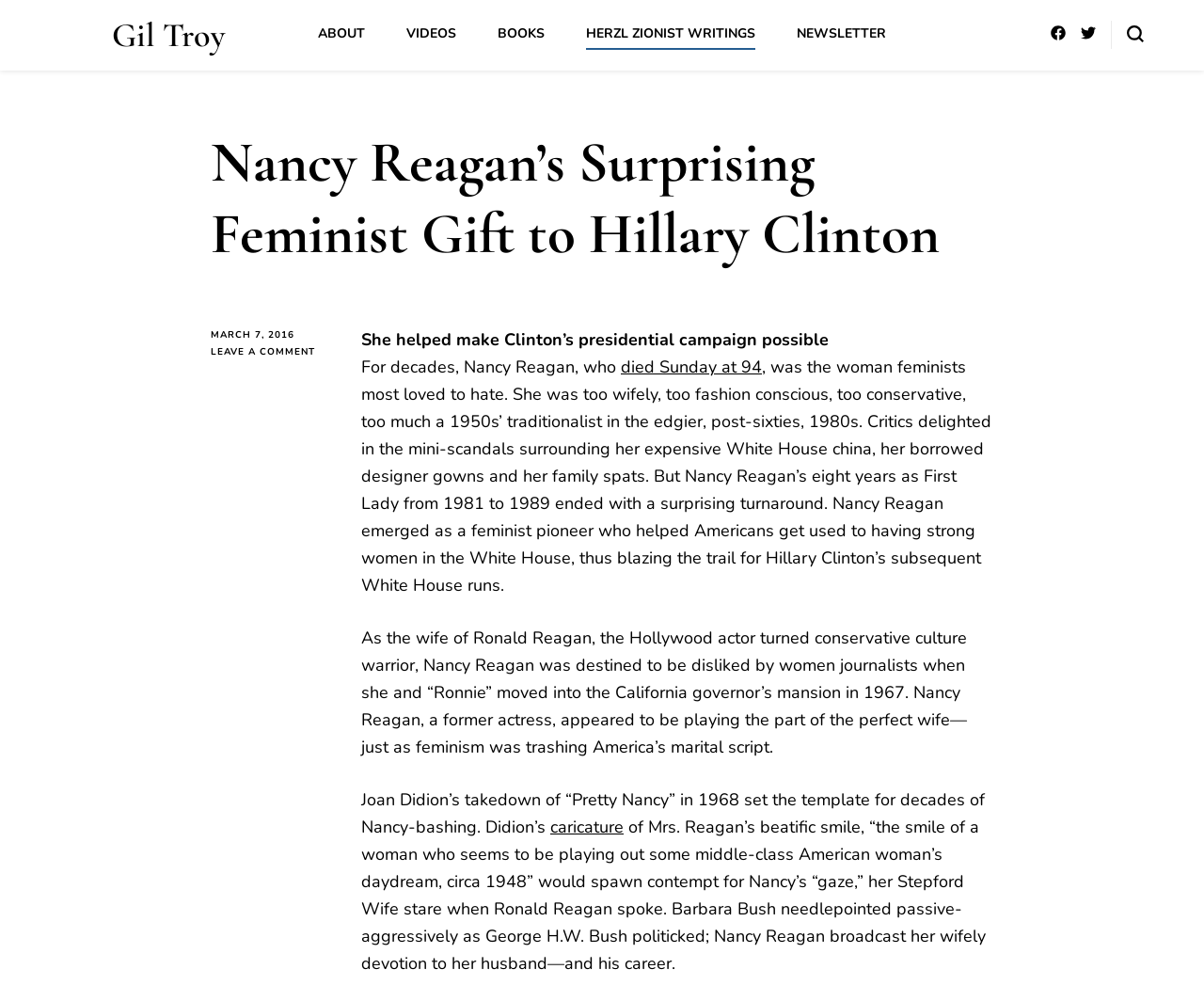Locate the bounding box coordinates of the area to click to fulfill this instruction: "Visit Faye Business Systems Group website". The bounding box should be presented as four float numbers between 0 and 1, in the order [left, top, right, bottom].

None